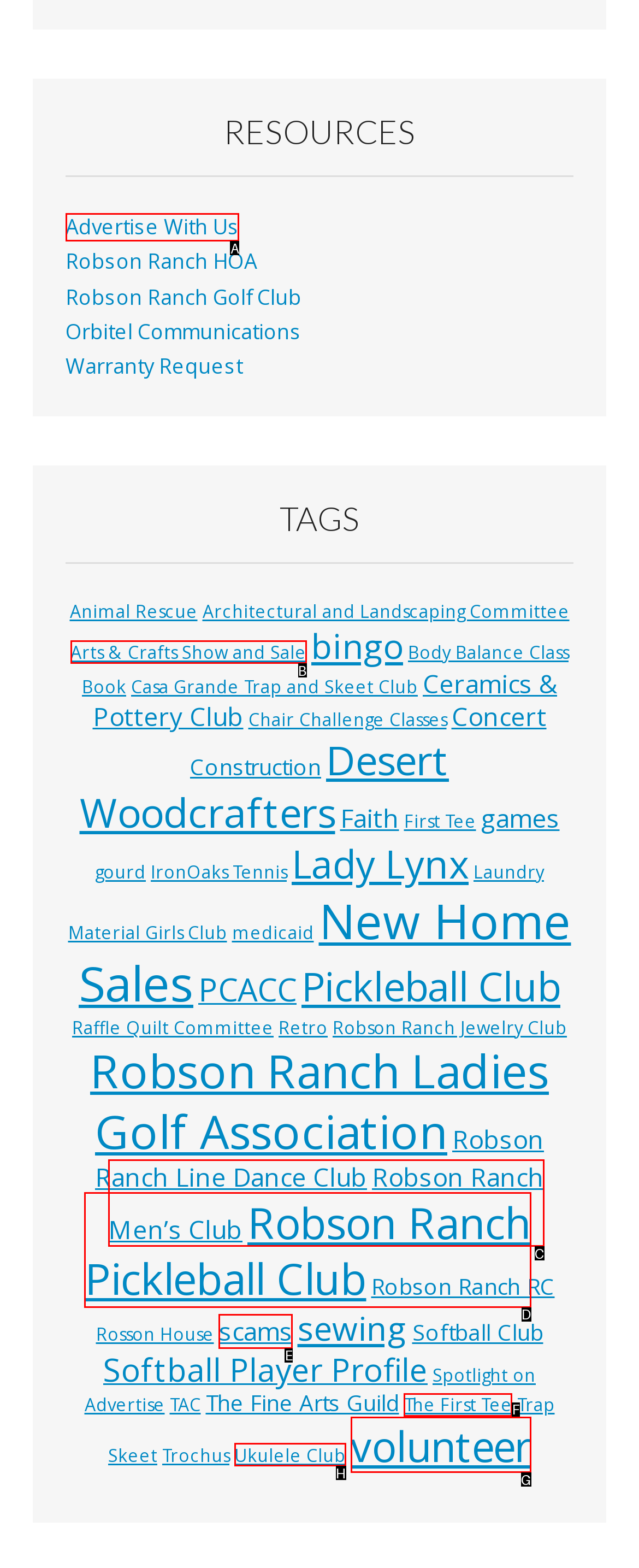Identify the correct UI element to click on to achieve the task: Click on Advertise With Us. Provide the letter of the appropriate element directly from the available choices.

A